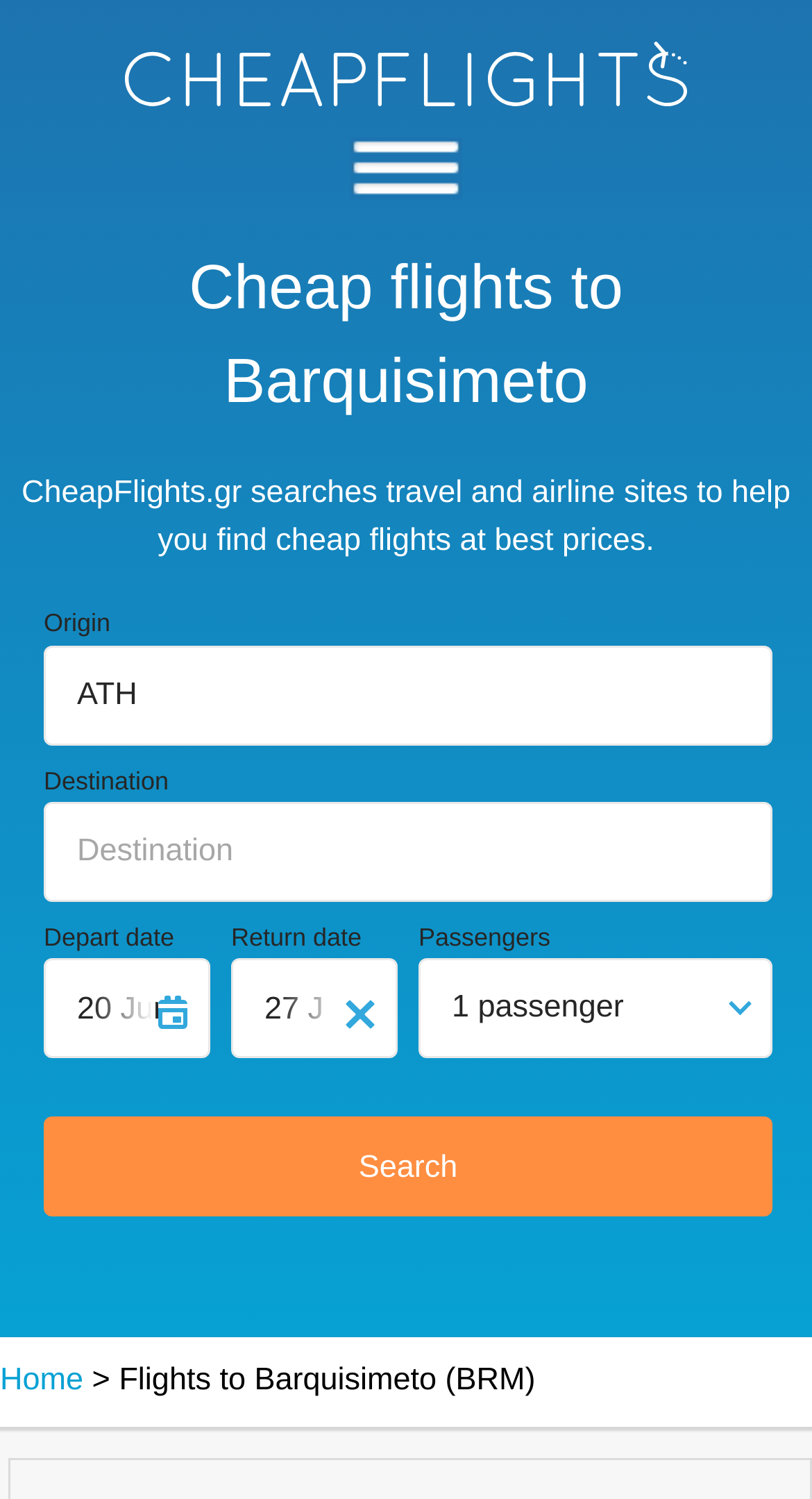Please determine the bounding box coordinates of the section I need to click to accomplish this instruction: "Enter depart date".

[0.054, 0.64, 0.259, 0.706]